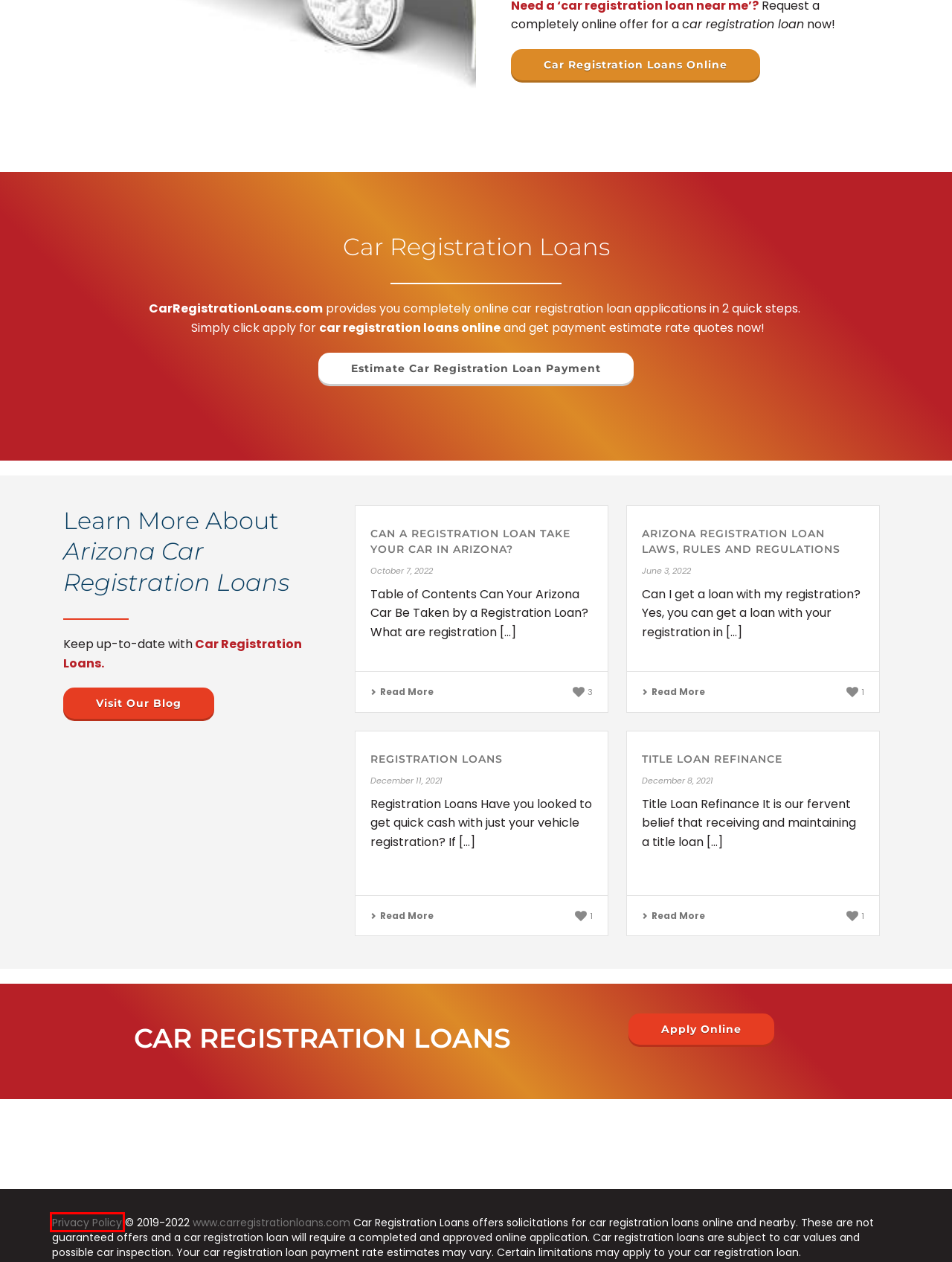Observe the screenshot of a webpage with a red bounding box highlighting an element. Choose the webpage description that accurately reflects the new page after the element within the bounding box is clicked. Here are the candidates:
A. October 2022 - Car Registration Loans
B. Privacy Policy - Car Registration Loans
C. Title Loan Refinance - Car Registration Loans
D. Registration Loans - Car Registration Loans
E. December 2021 - Car Registration Loans
F. June 2022 - Car Registration Loans
G. Arizona Registration Loan Laws, Rules and Regulations - Car Registration Loans
H. Can A Registration Loan Take Your Car In Arizona? - Car Registration Loans

B